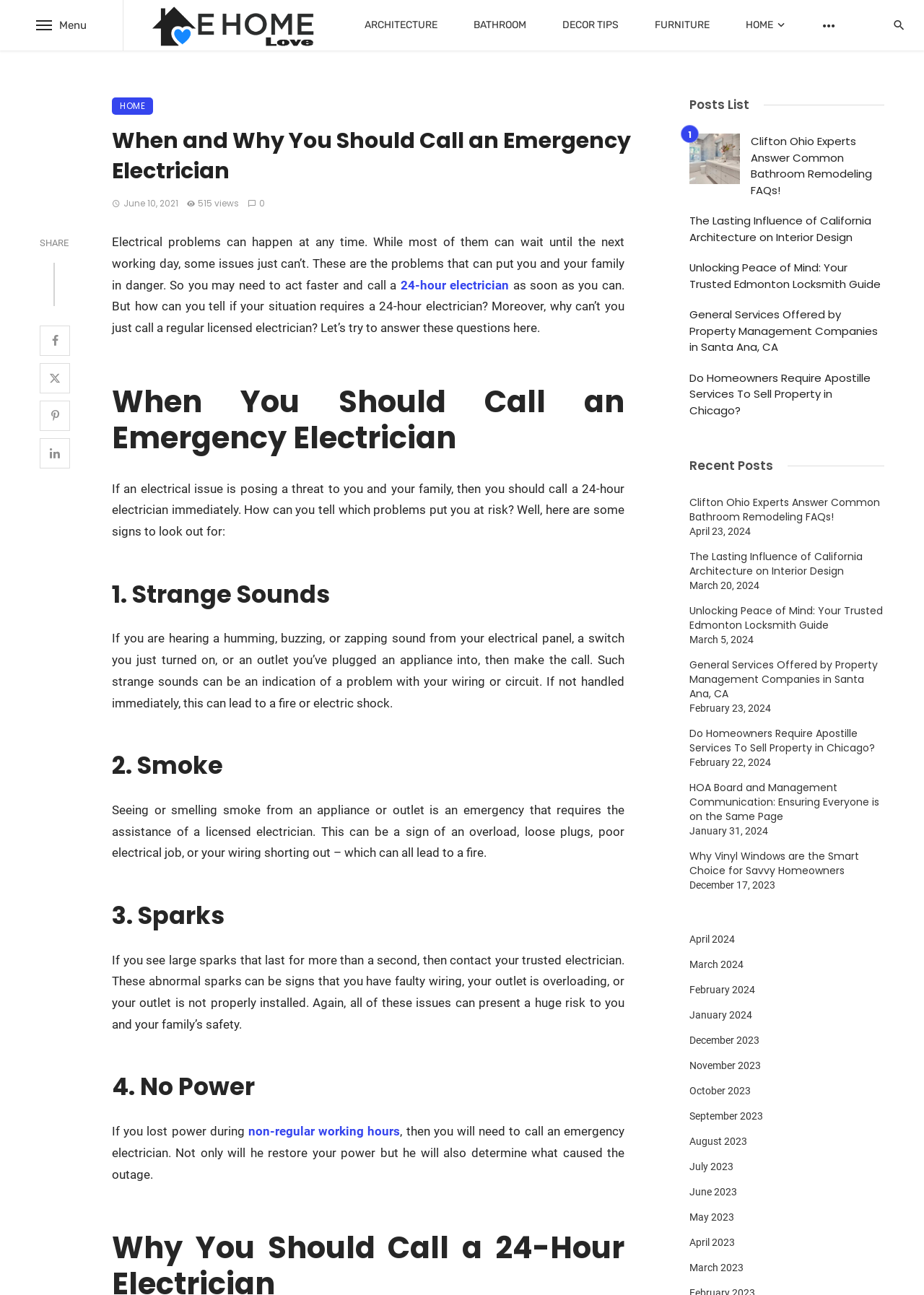Extract the heading text from the webpage.

When and Why You Should Call an Emergency Electrician